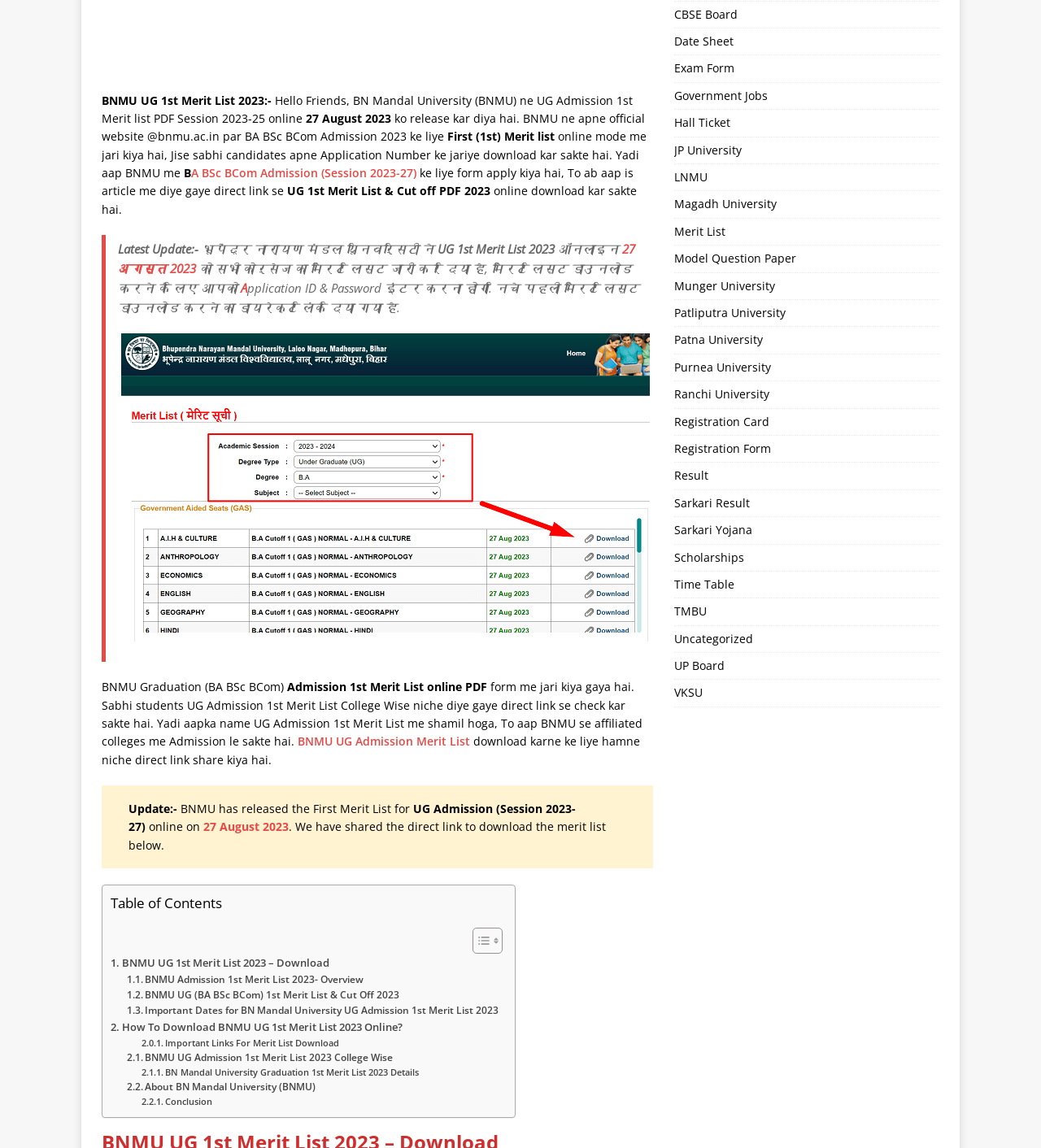What is the mode of release of the merit list?
Can you provide a detailed and comprehensive answer to the question?

The article mentions 'online' as the mode of release of the merit list, which is mentioned in the content as 'BNMU has released the First Merit List for UG Admission (Session 2023-27) online on 27 August 2023'.